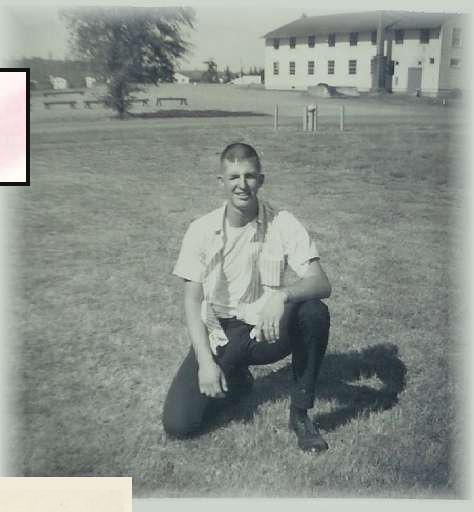What type of building is visible in the background? Based on the image, give a response in one word or a short phrase.

Military barrack-style building